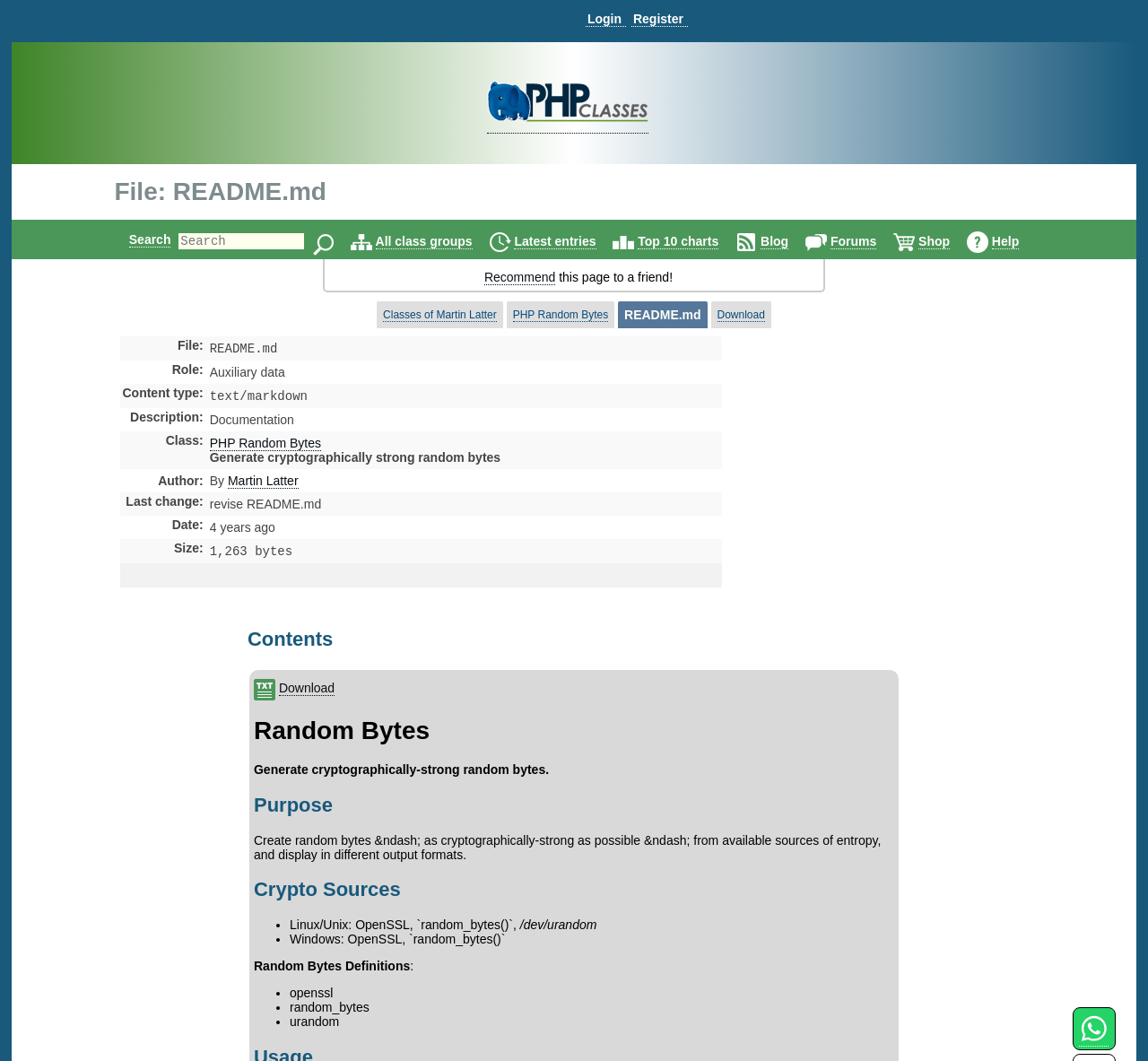Kindly respond to the following question with a single word or a brief phrase: 
How many tables are present on the webpage?

4